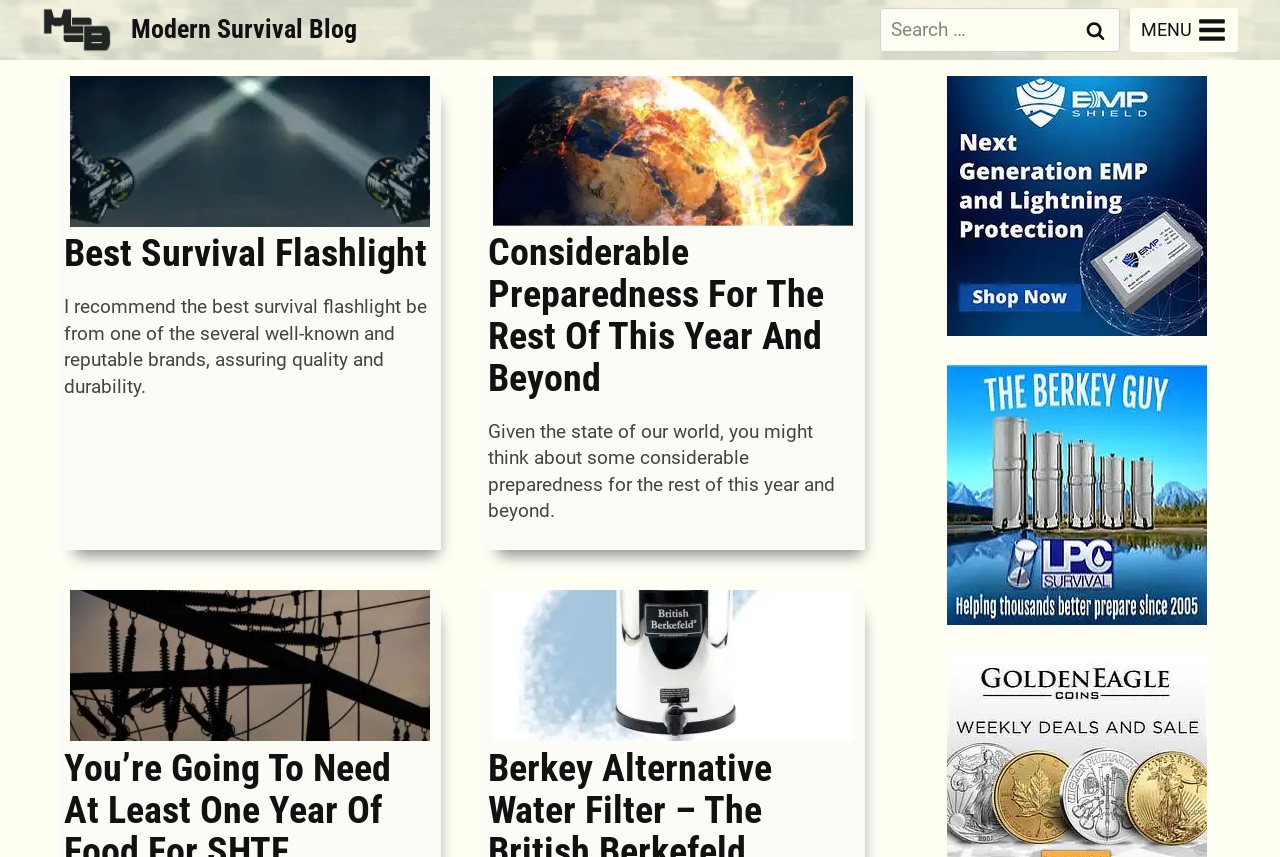Please determine the bounding box coordinates of the element's region to click in order to carry out the following instruction: "Click on the MENU button". The coordinates should be four float numbers between 0 and 1, i.e., [left, top, right, bottom].

[0.883, 0.009, 0.967, 0.061]